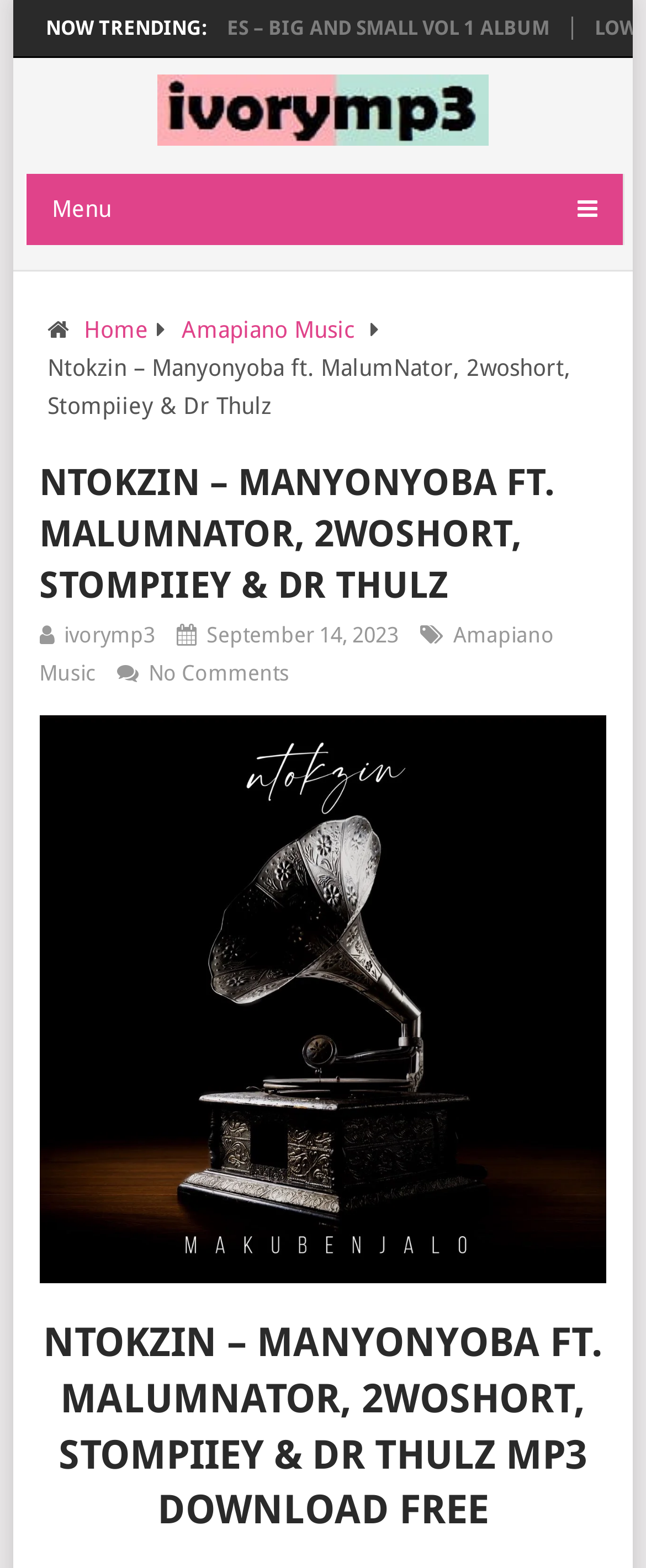Locate the primary headline on the webpage and provide its text.

NTOKZIN – MANYONYOBA FT. MALUMNATOR, 2WOSHORT, STOMPIIEY & DR THULZ